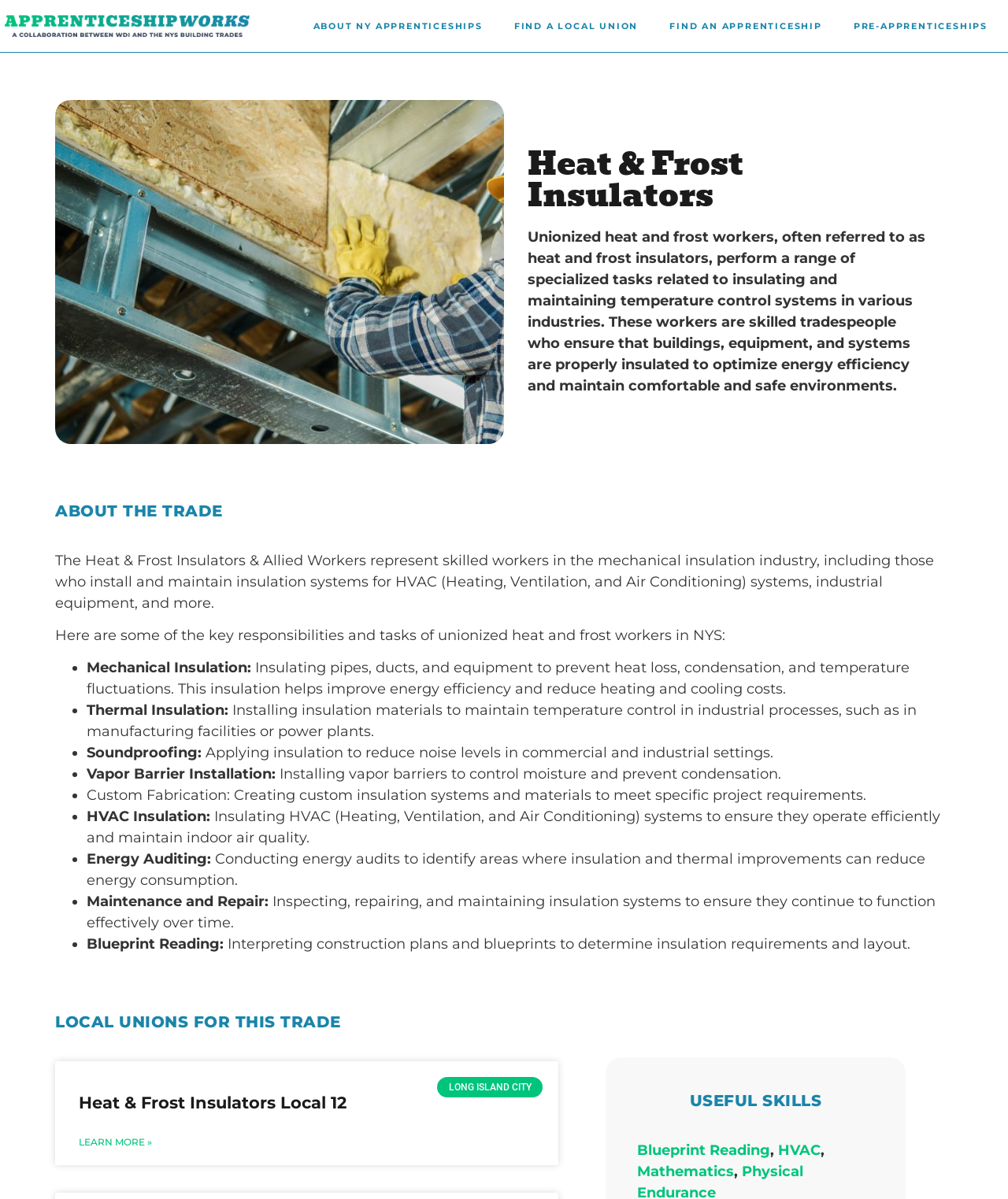What is the name of the local union mentioned on the webpage?
Please answer the question as detailed as possible based on the image.

The answer can be found in the heading element with the text 'Heat & Frost Insulators Local 12' and the link element with the text 'Heat & Frost Insulators Local 12'.